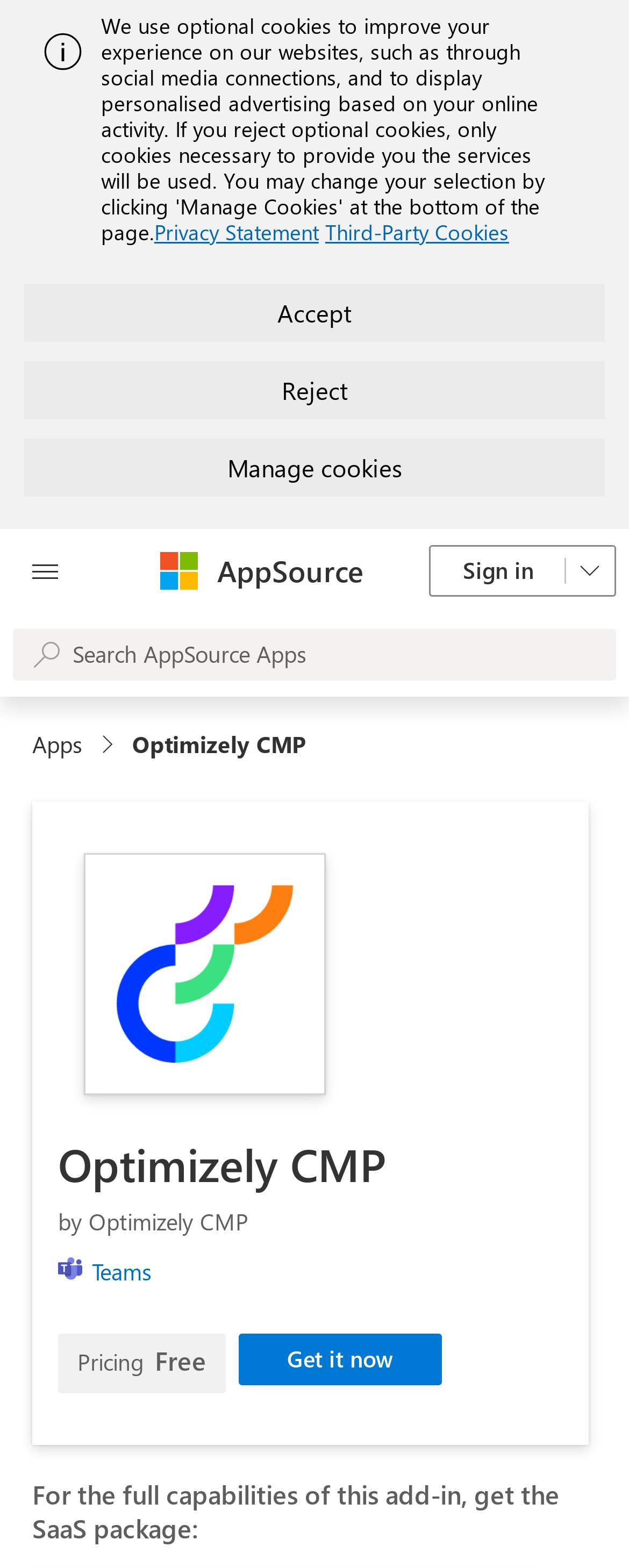What is the purpose of the 'Get it now' button?
Please provide a single word or phrase based on the screenshot.

To get the SaaS package